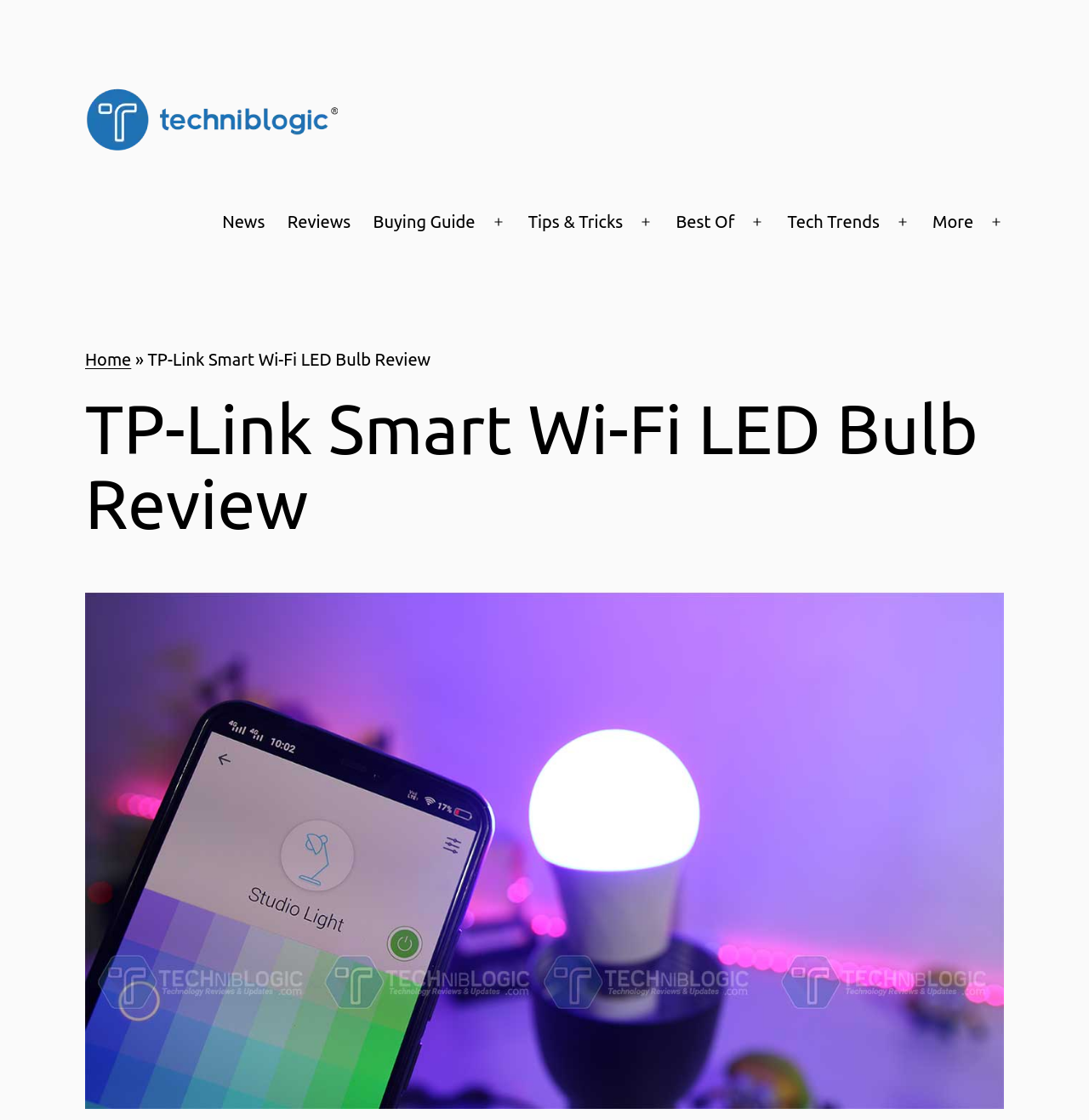Determine the bounding box coordinates for the clickable element to execute this instruction: "Click the Home link". Provide the coordinates as four float numbers between 0 and 1, i.e., [left, top, right, bottom].

[0.078, 0.312, 0.121, 0.33]